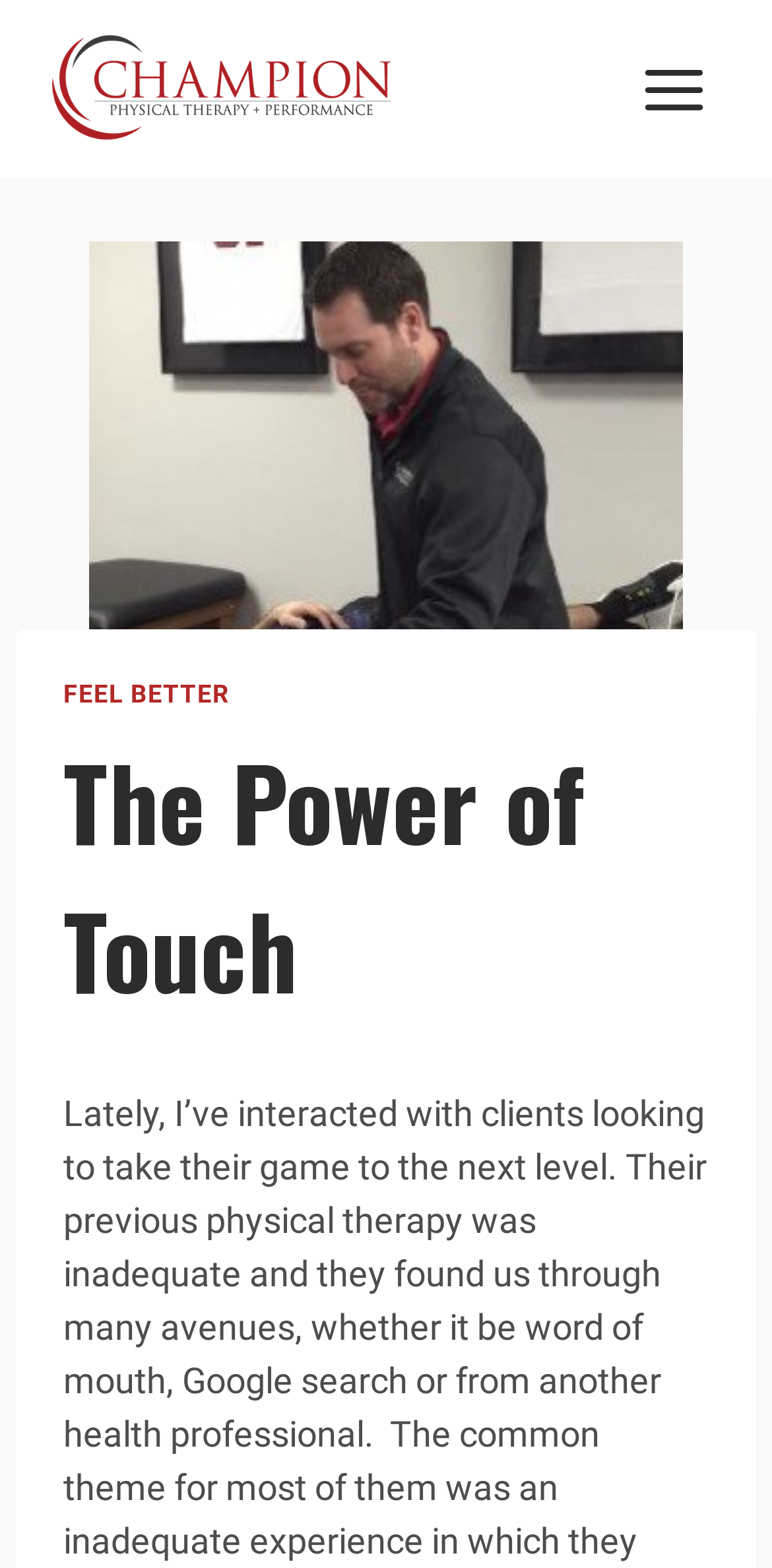For the element described, predict the bounding box coordinates as (top-left x, top-left y, bottom-right x, bottom-right y). All values should be between 0 and 1. Element description: alt="Champion Physical Therapy and Performance"

[0.062, 0.022, 0.51, 0.092]